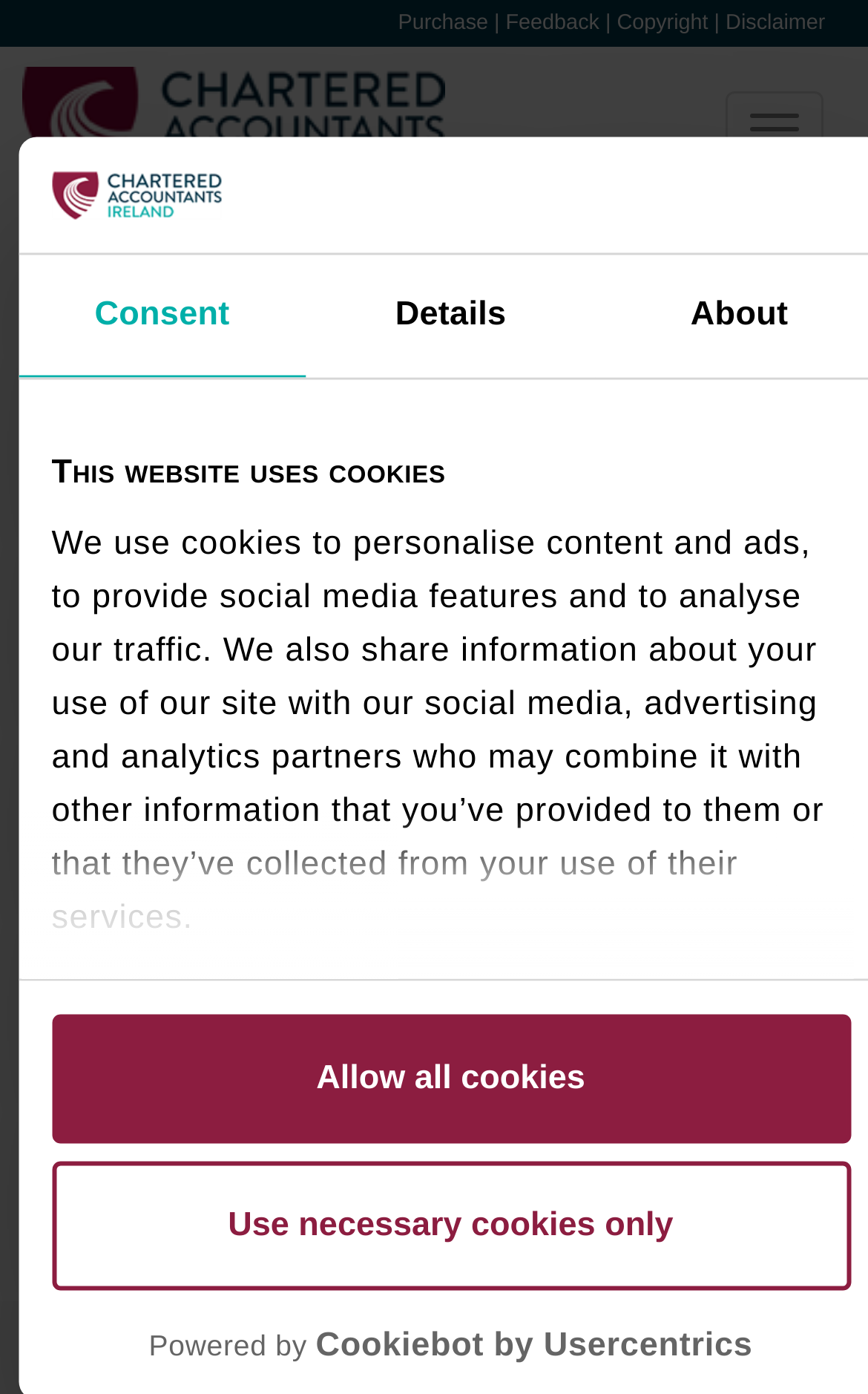What is the section of legislation related to this note? Analyze the screenshot and reply with just one word or a short phrase.

Section 194